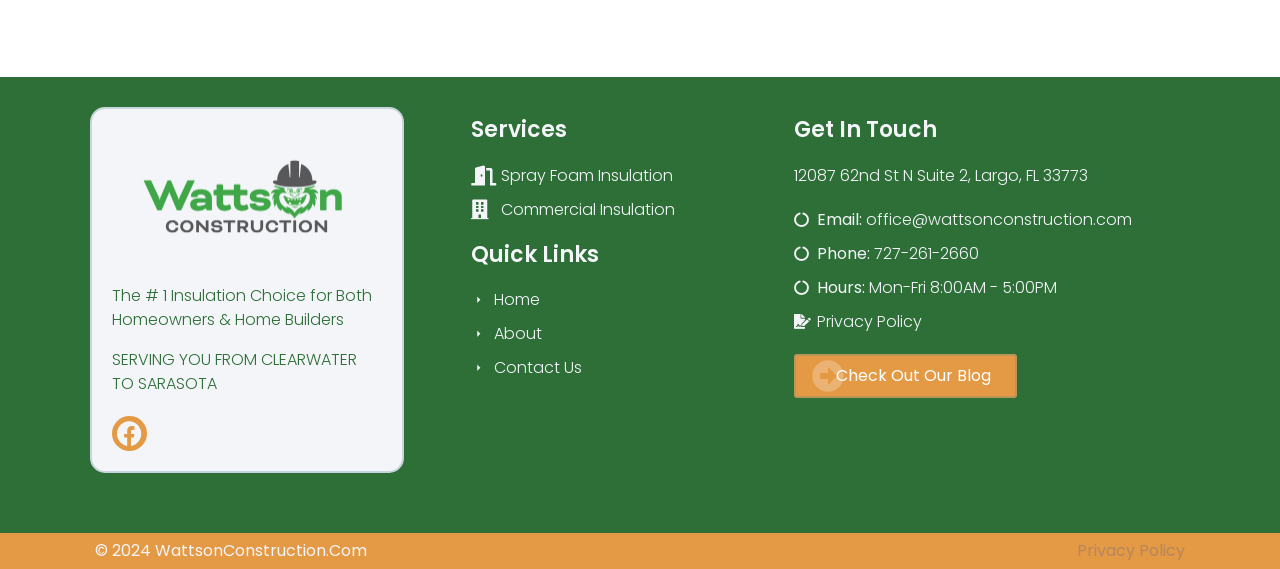What is the phone number?
Please provide a comprehensive answer based on the visual information in the image.

I found the phone number by looking at the 'Get In Touch' section, where it is explicitly stated as 'Phone: 727-261-2660'.